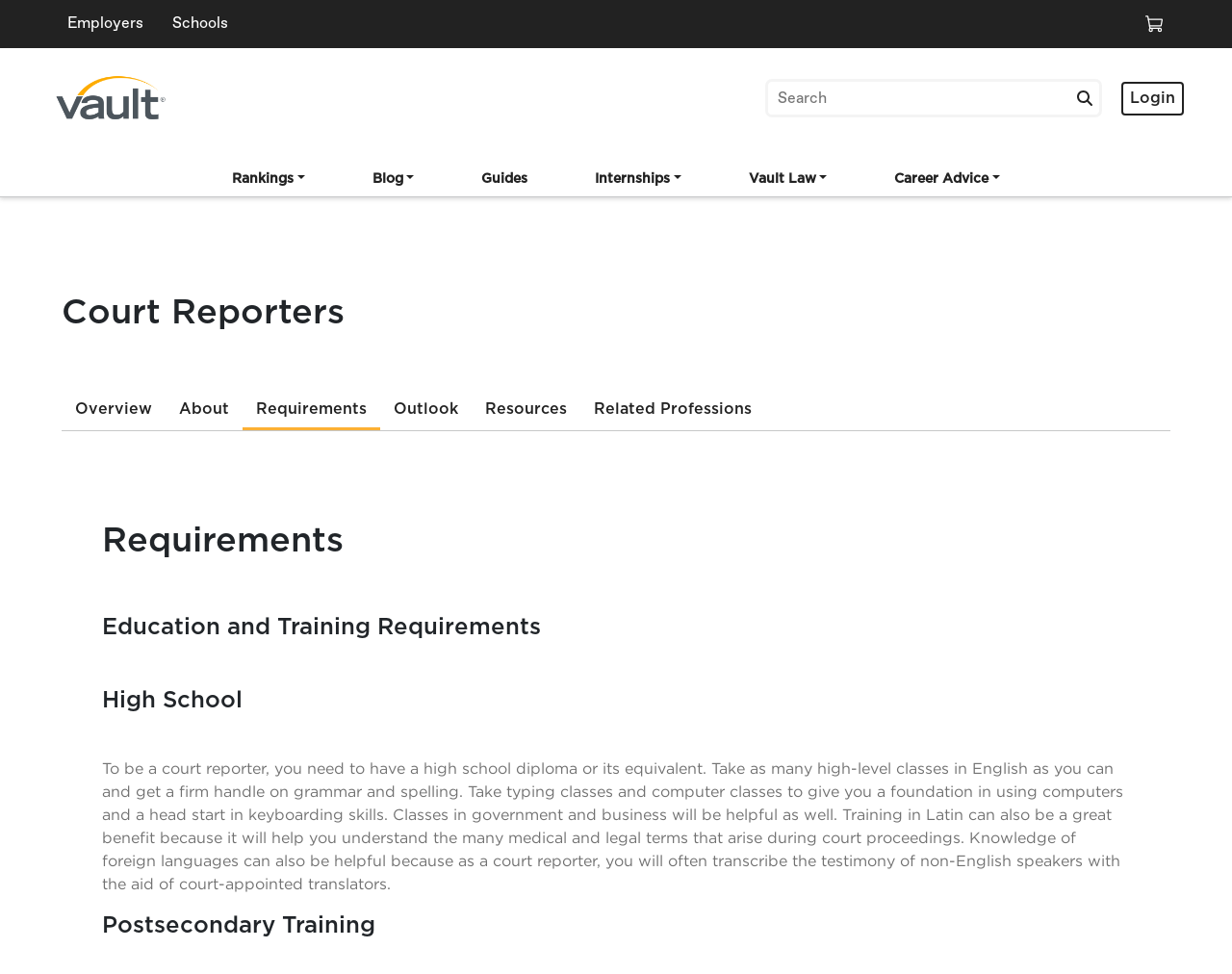Please answer the following question using a single word or phrase: 
What is the minimum educational requirement to be a court reporter?

High school diploma